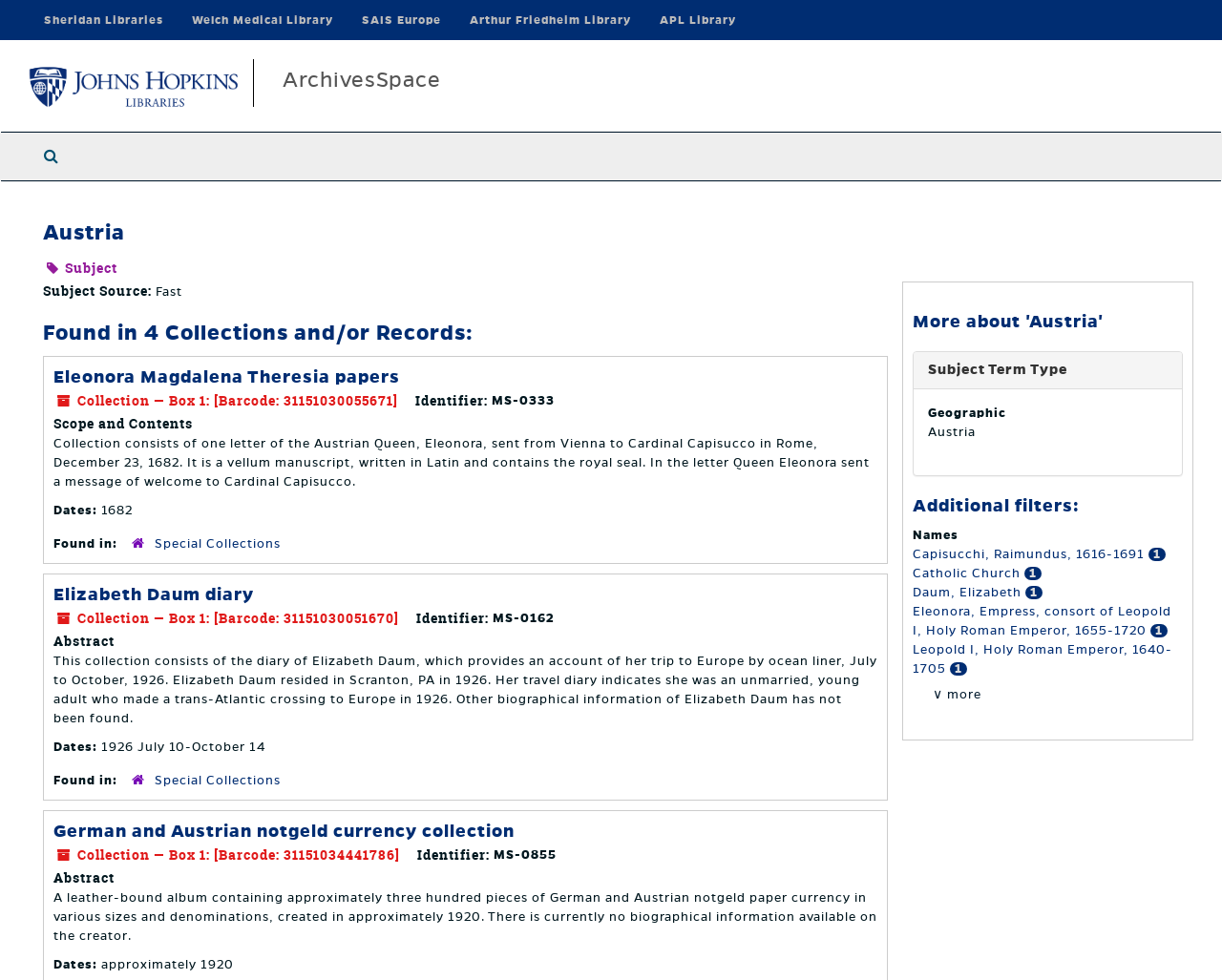Locate the bounding box coordinates of the element that needs to be clicked to carry out the instruction: "Explore 'Special Collections'". The coordinates should be given as four float numbers ranging from 0 to 1, i.e., [left, top, right, bottom].

[0.127, 0.548, 0.23, 0.562]